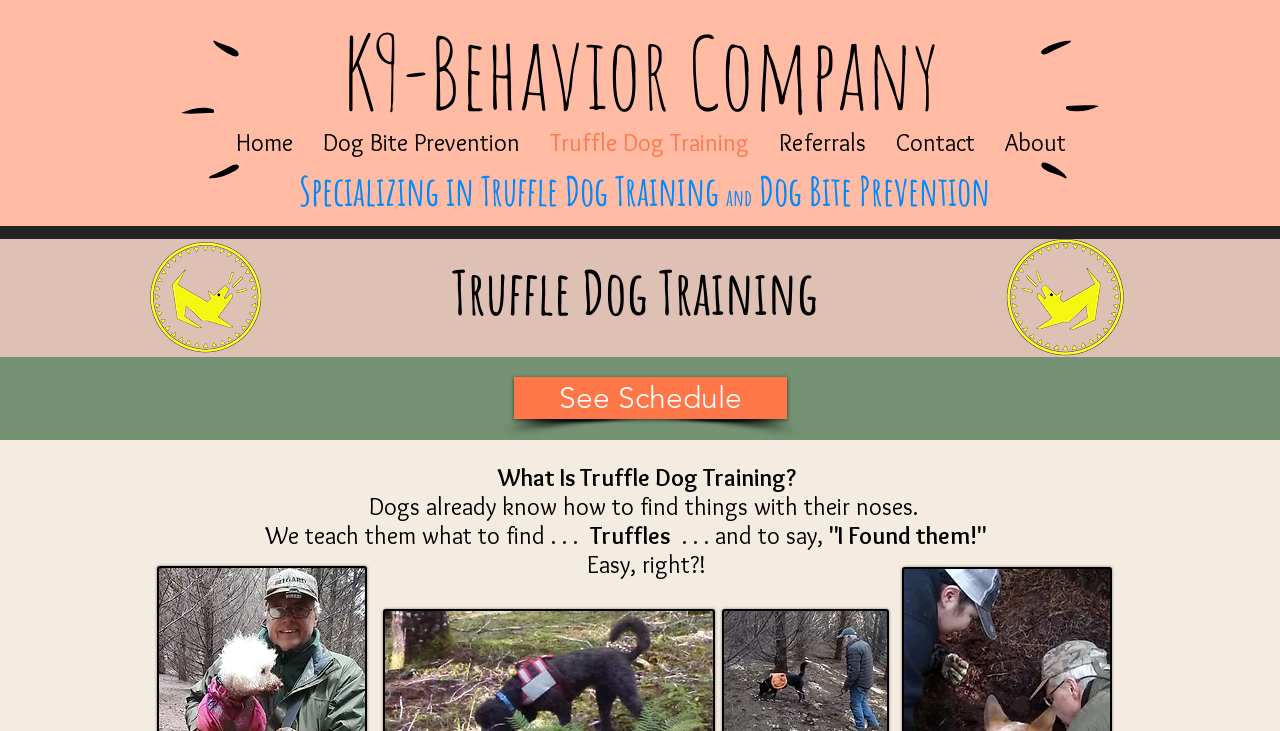What is the company name?
Look at the image and answer the question with a single word or phrase.

K9-Behavior Company